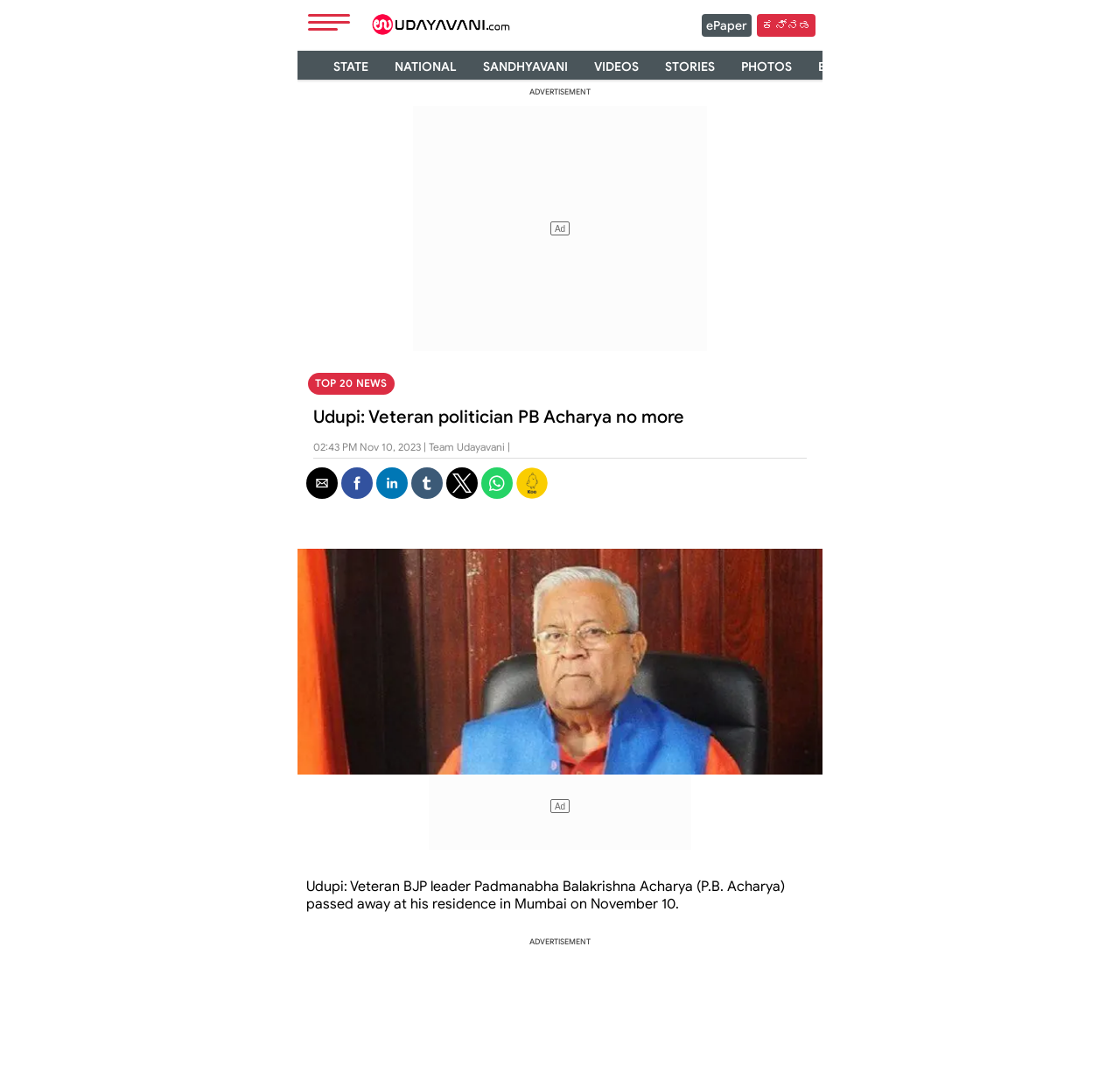Find the bounding box coordinates of the clickable element required to execute the following instruction: "Click the sidebar button". Provide the coordinates as four float numbers between 0 and 1, i.e., [left, top, right, bottom].

[0.275, 0.011, 0.312, 0.031]